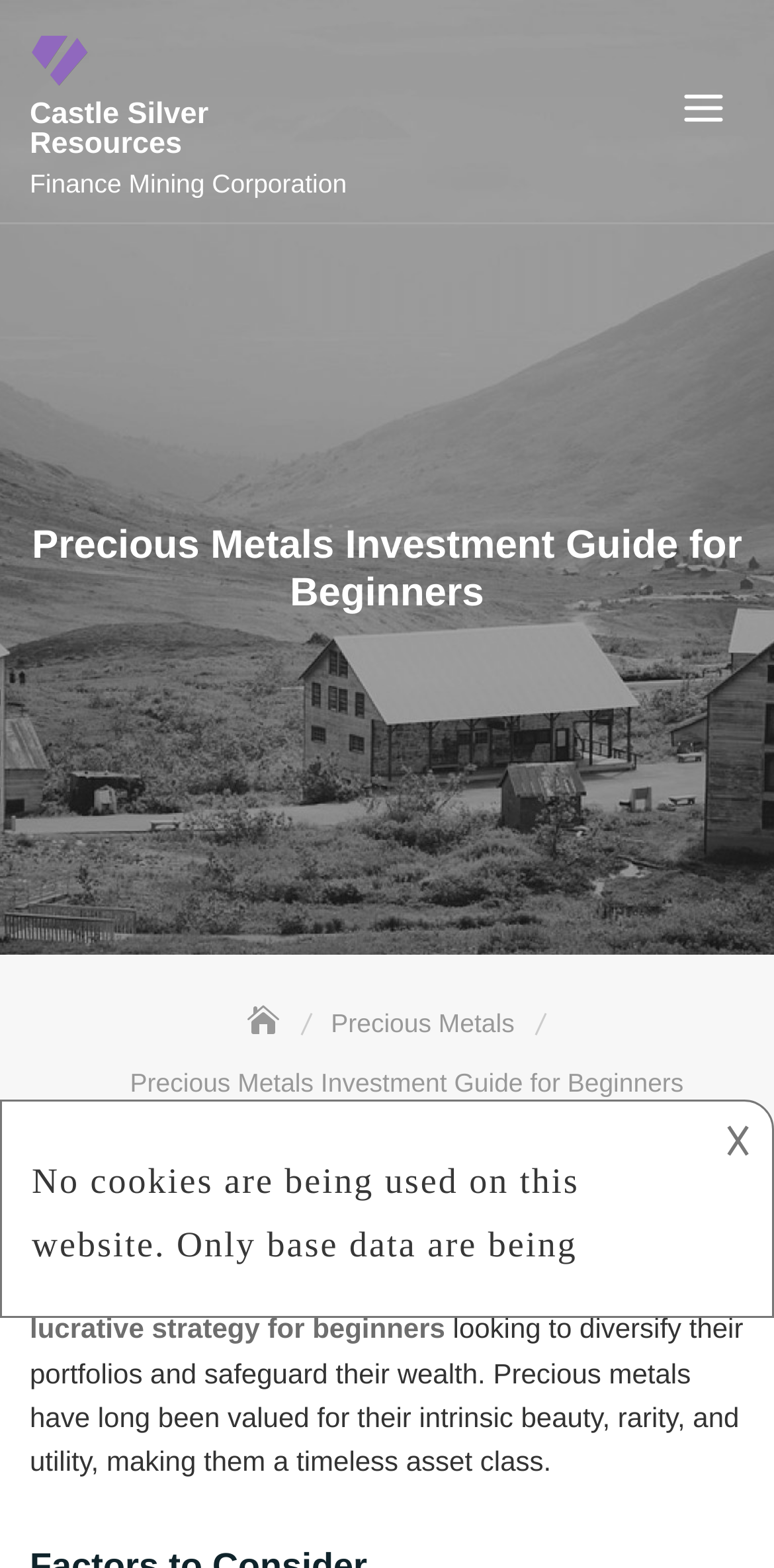What is the type of asset class that precious metals are?
Give a single word or phrase as your answer by examining the image.

Timeless asset class